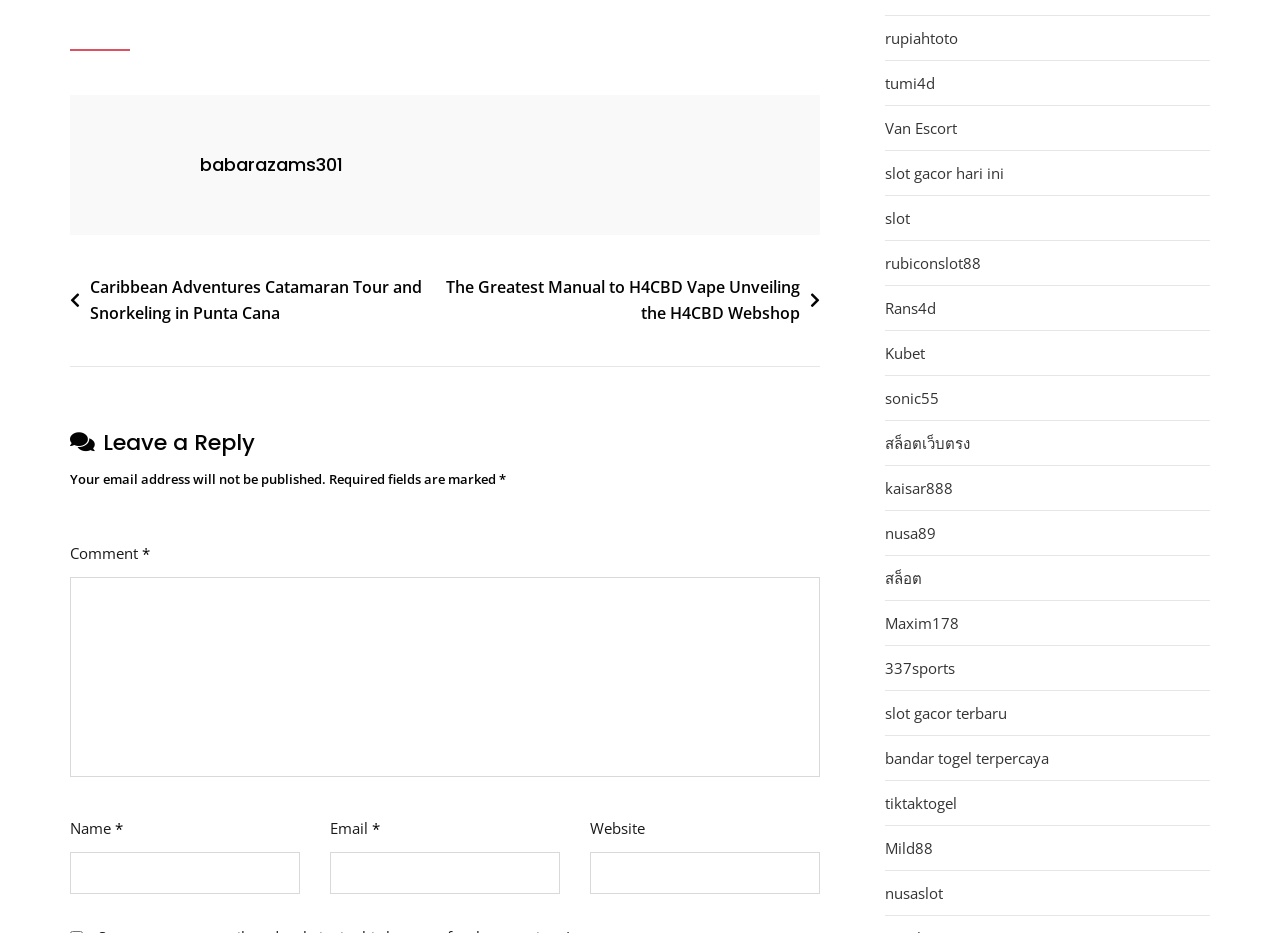Review the image closely and give a comprehensive answer to the question: What is the text of the heading above the comment section?

I looked at the comment section and found the heading above it, which has the text 'Leave a Reply', indicated by the heading element with the text 'Leave a Reply'.